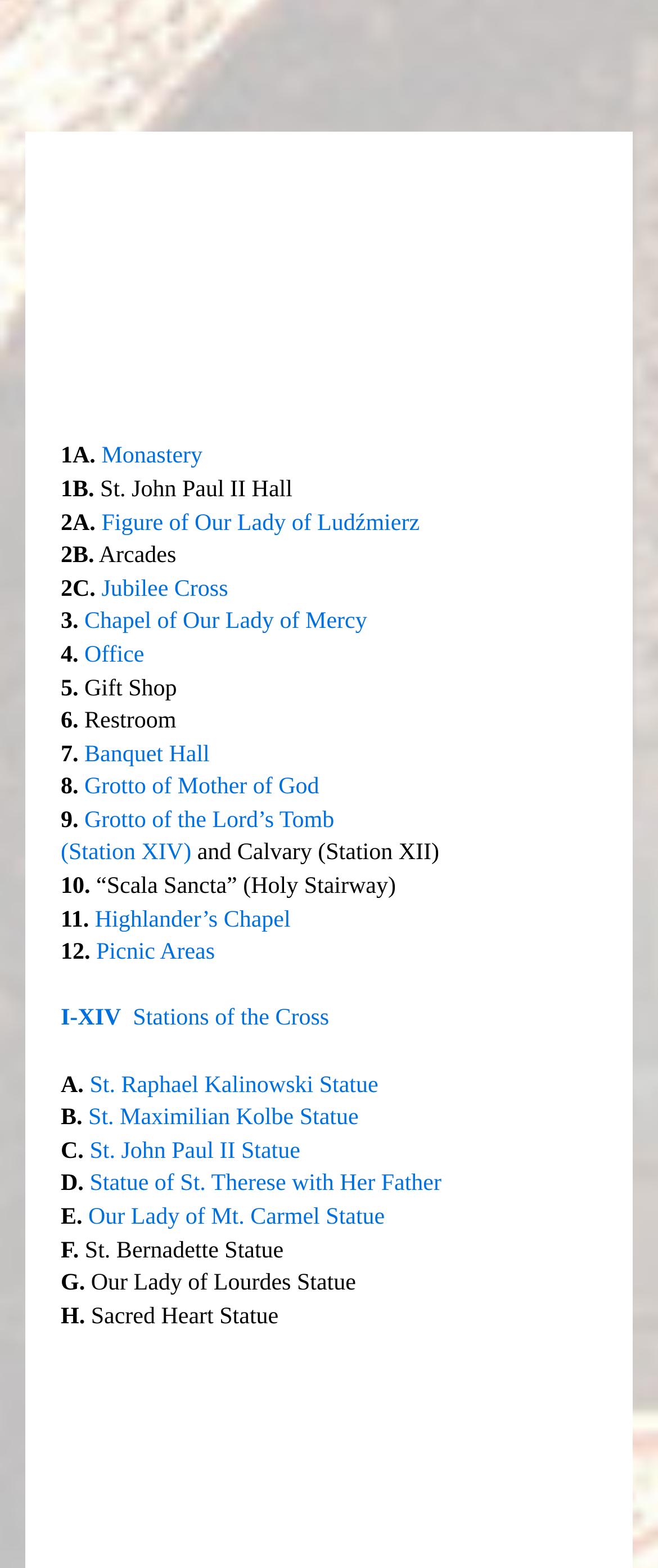Find the bounding box coordinates of the element I should click to carry out the following instruction: "Explore Highlander’s Chapel".

[0.144, 0.579, 0.442, 0.595]